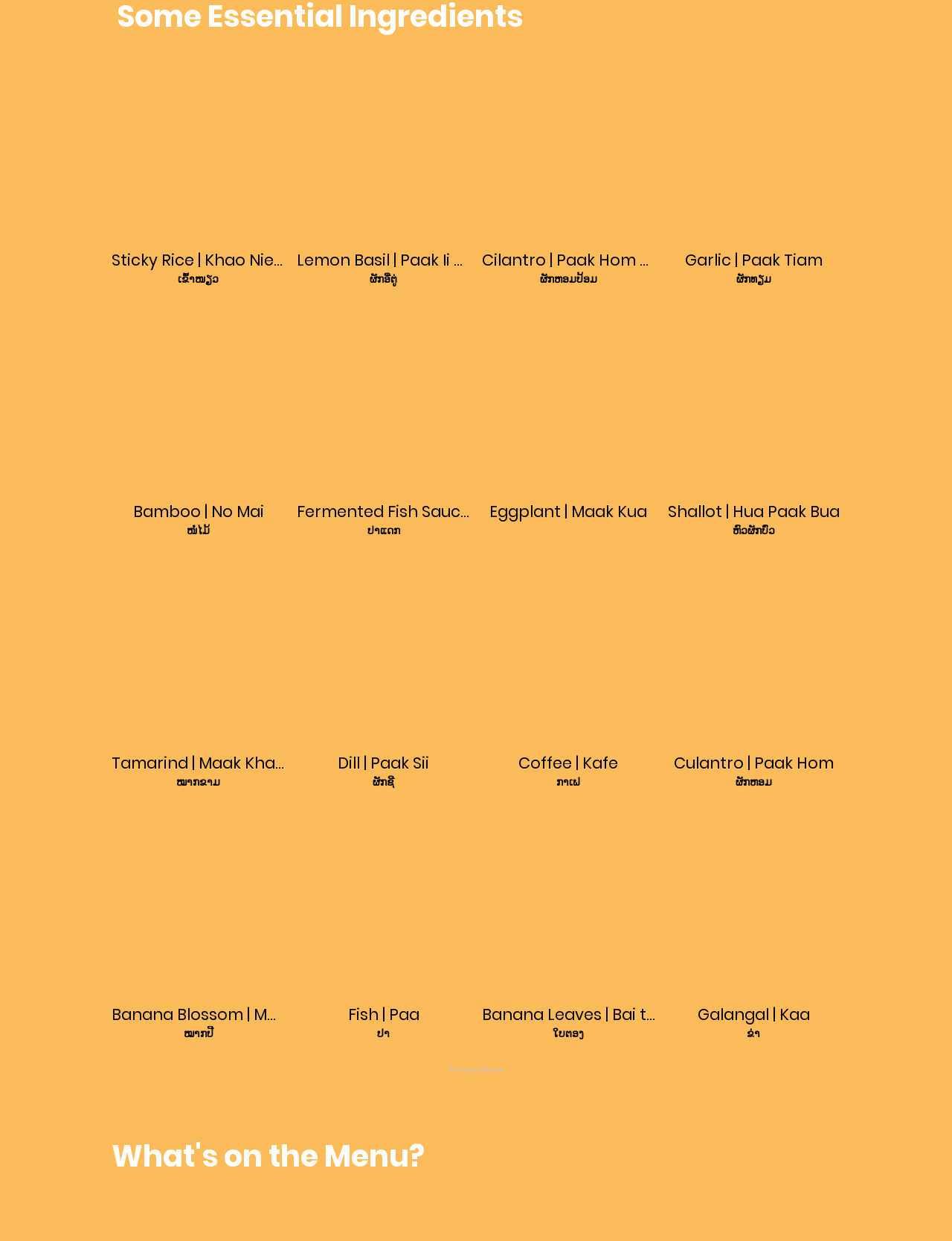Please provide the bounding box coordinates for the element that needs to be clicked to perform the following instruction: "Select the Cilantro option". The coordinates should be given as four float numbers between 0 and 1, i.e., [left, top, right, bottom].

[0.506, 0.053, 0.688, 0.246]